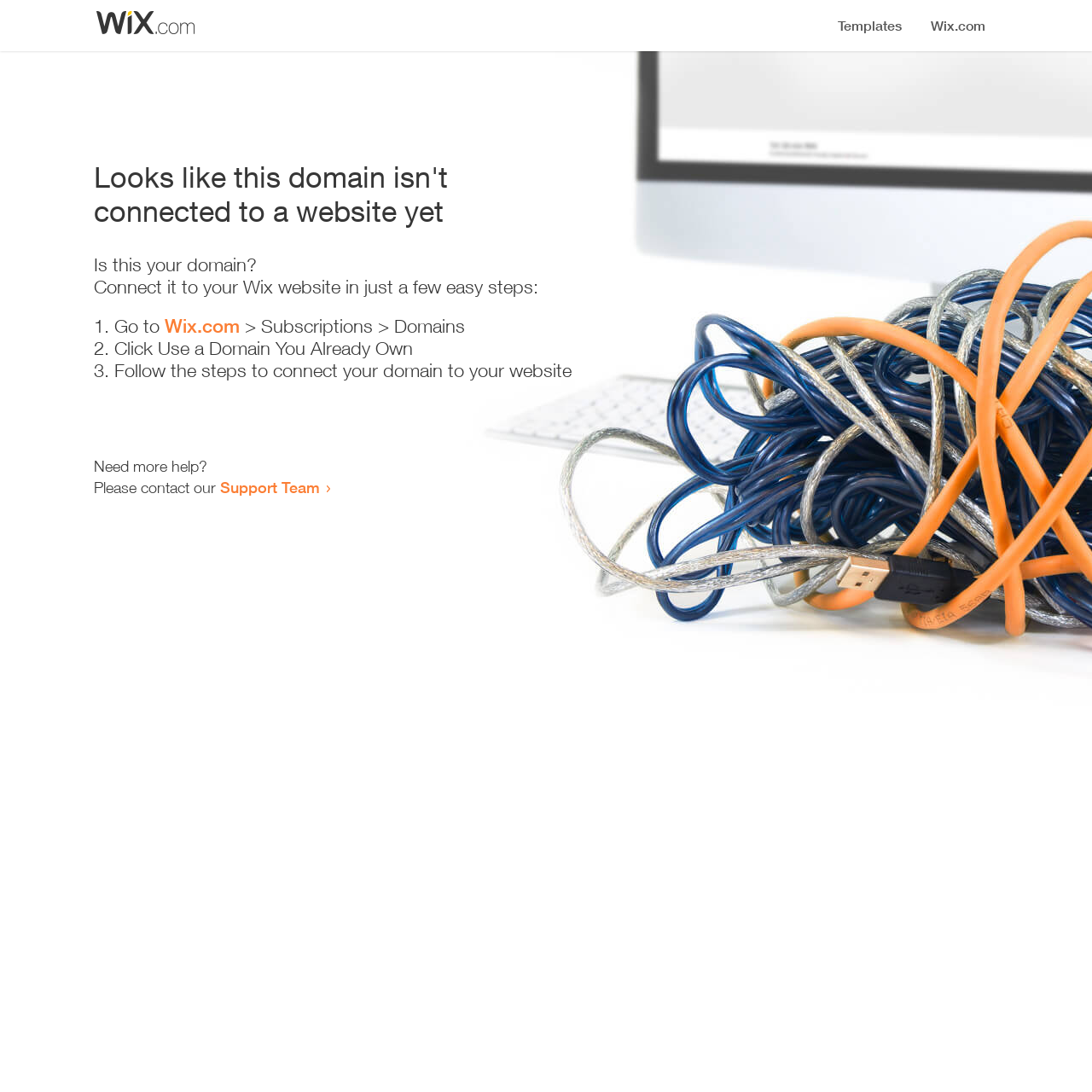What is the status of the domain? From the image, respond with a single word or brief phrase.

Not connected